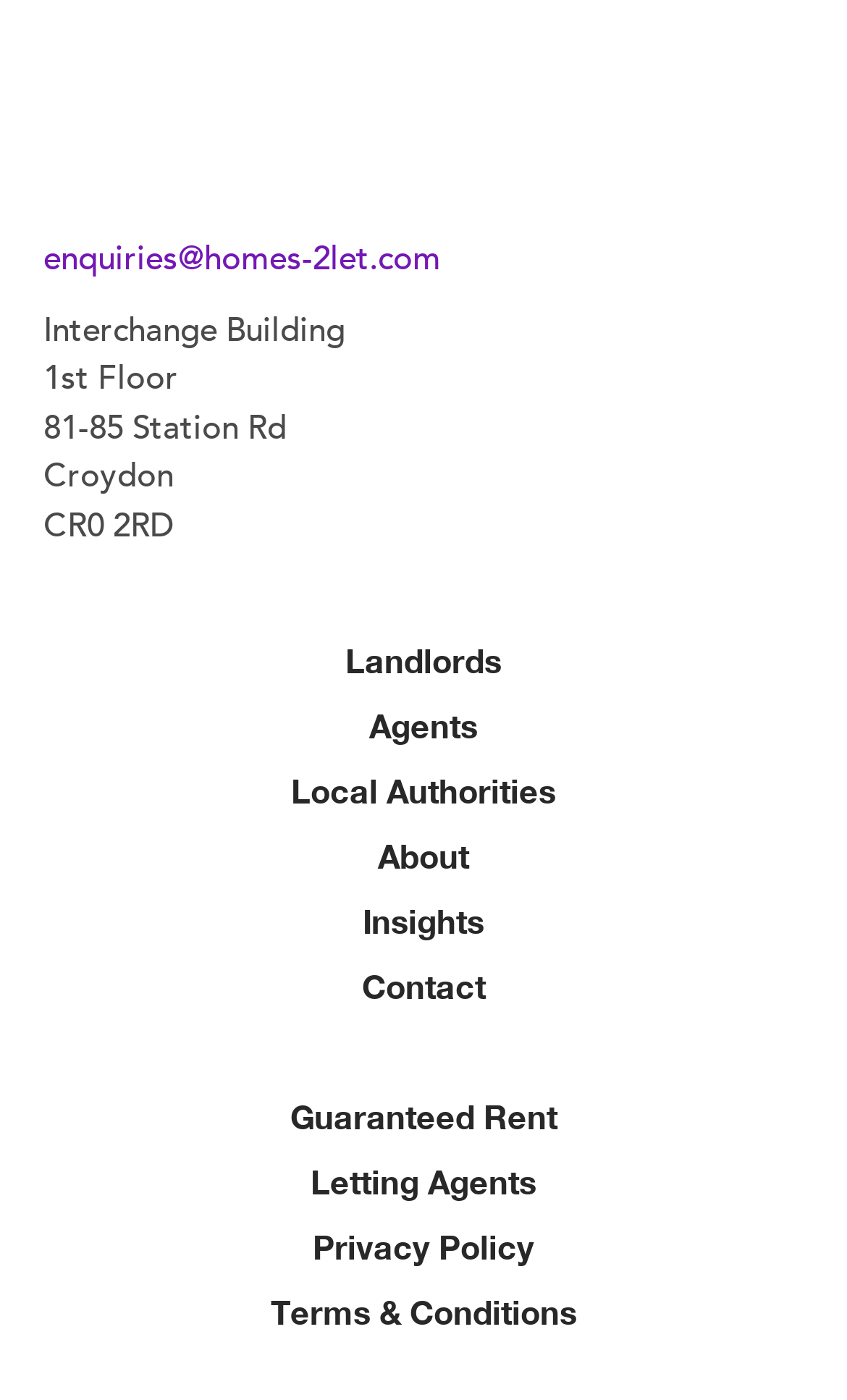Using floating point numbers between 0 and 1, provide the bounding box coordinates in the format (top-left x, top-left y, bottom-right x, bottom-right y). Locate the UI element described here: Venue hire

None